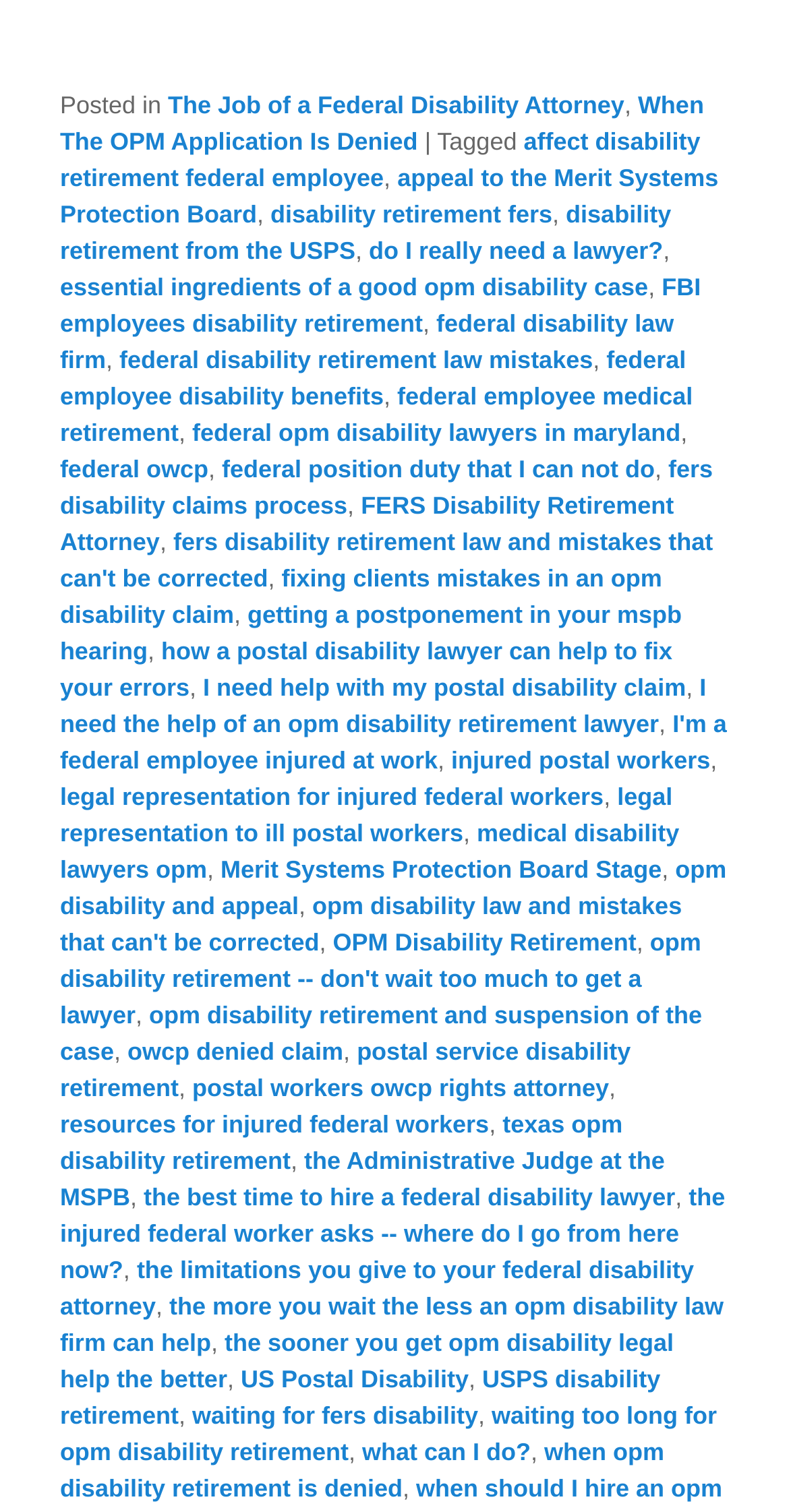Locate the bounding box coordinates of the clickable part needed for the task: "Read about 'FERS Disability Retirement Attorney'".

[0.076, 0.325, 0.854, 0.368]